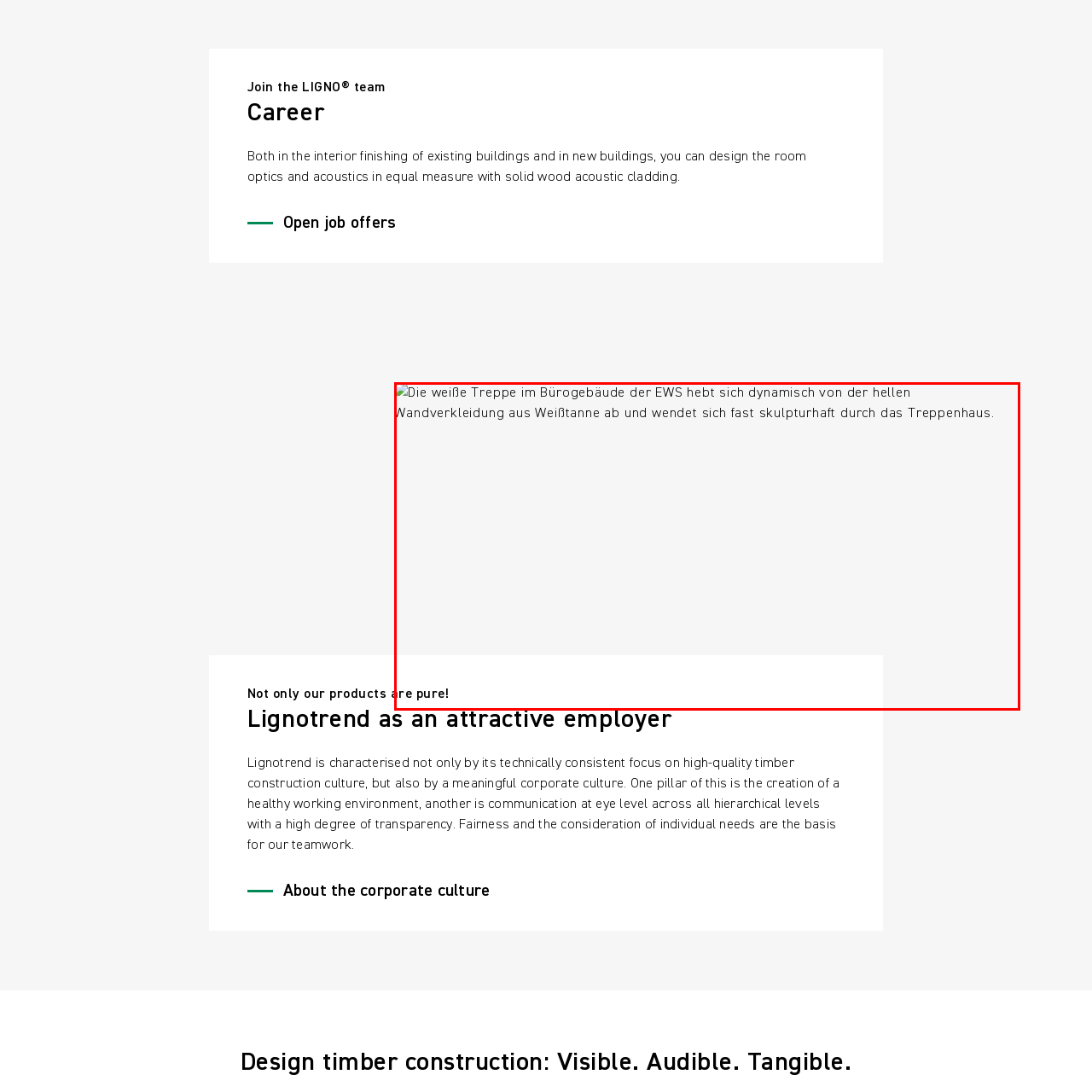Check the area bordered by the red box and provide a single word or phrase as the answer to the question: What is the shape of the staircase?

Sculptural